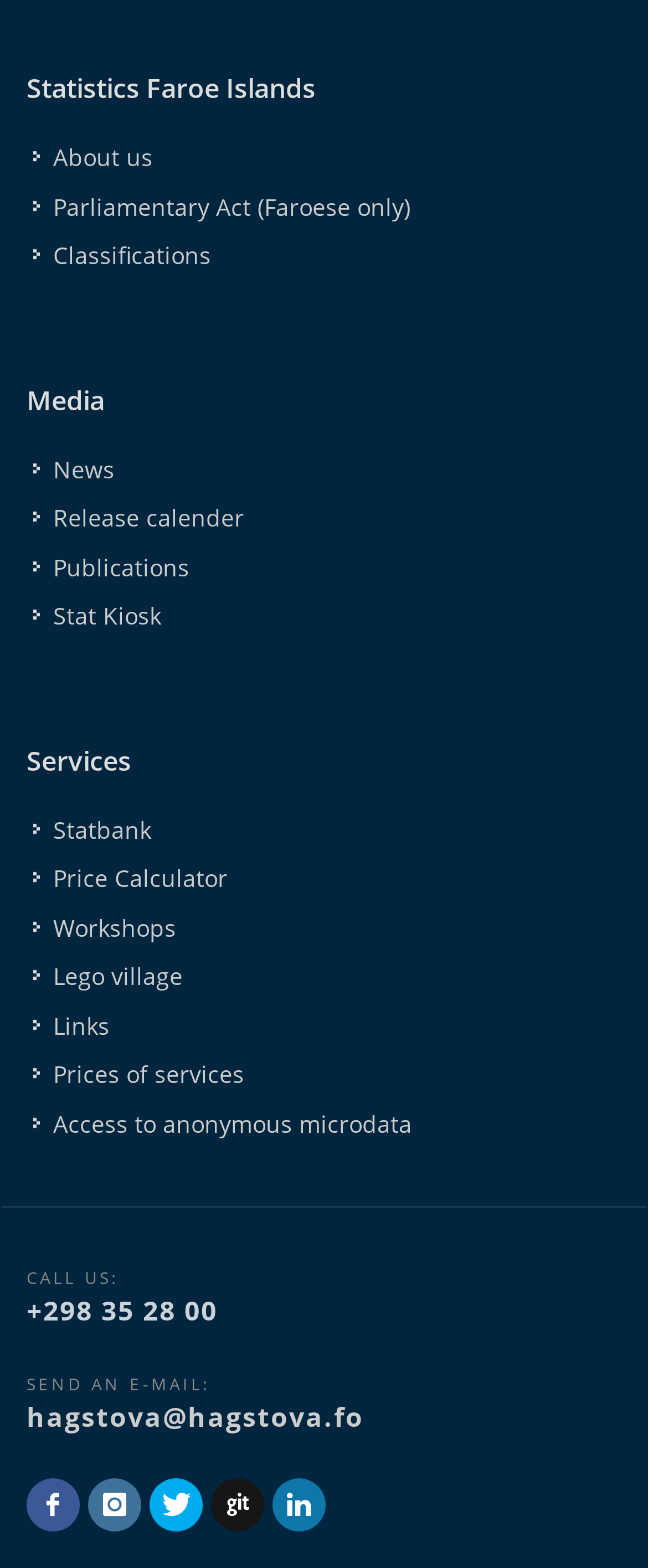Identify the bounding box for the described UI element. Provide the coordinates in (top-left x, top-left y, bottom-right x, bottom-right y) format with values ranging from 0 to 1: Parliamentary Act (Faroese only)

[0.051, 0.12, 0.641, 0.142]